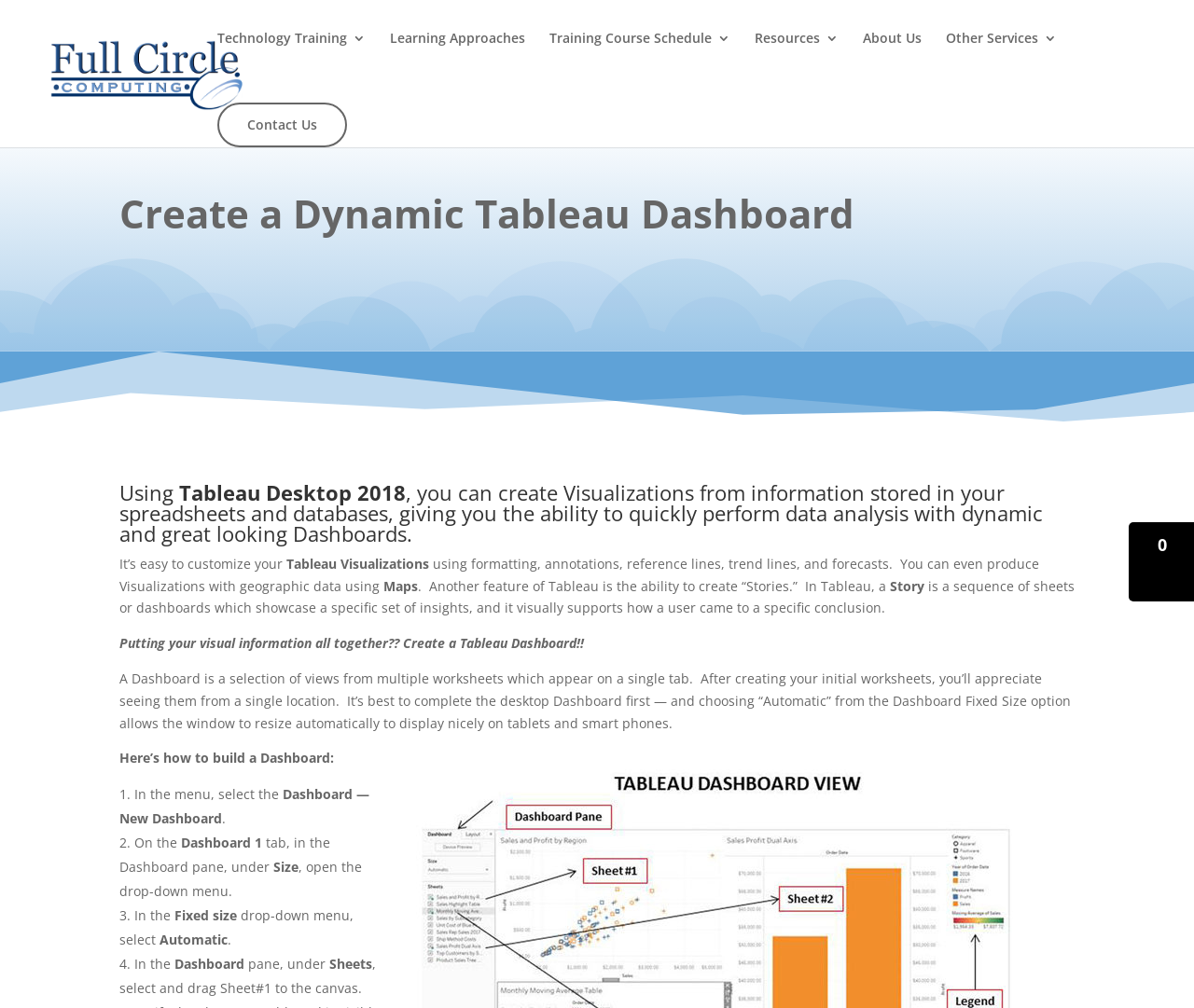Identify the bounding box coordinates for the element you need to click to achieve the following task: "Click on the 'Cart icon' button". The coordinates must be four float values ranging from 0 to 1, formatted as [left, top, right, bottom].

[0.945, 0.518, 1.0, 0.597]